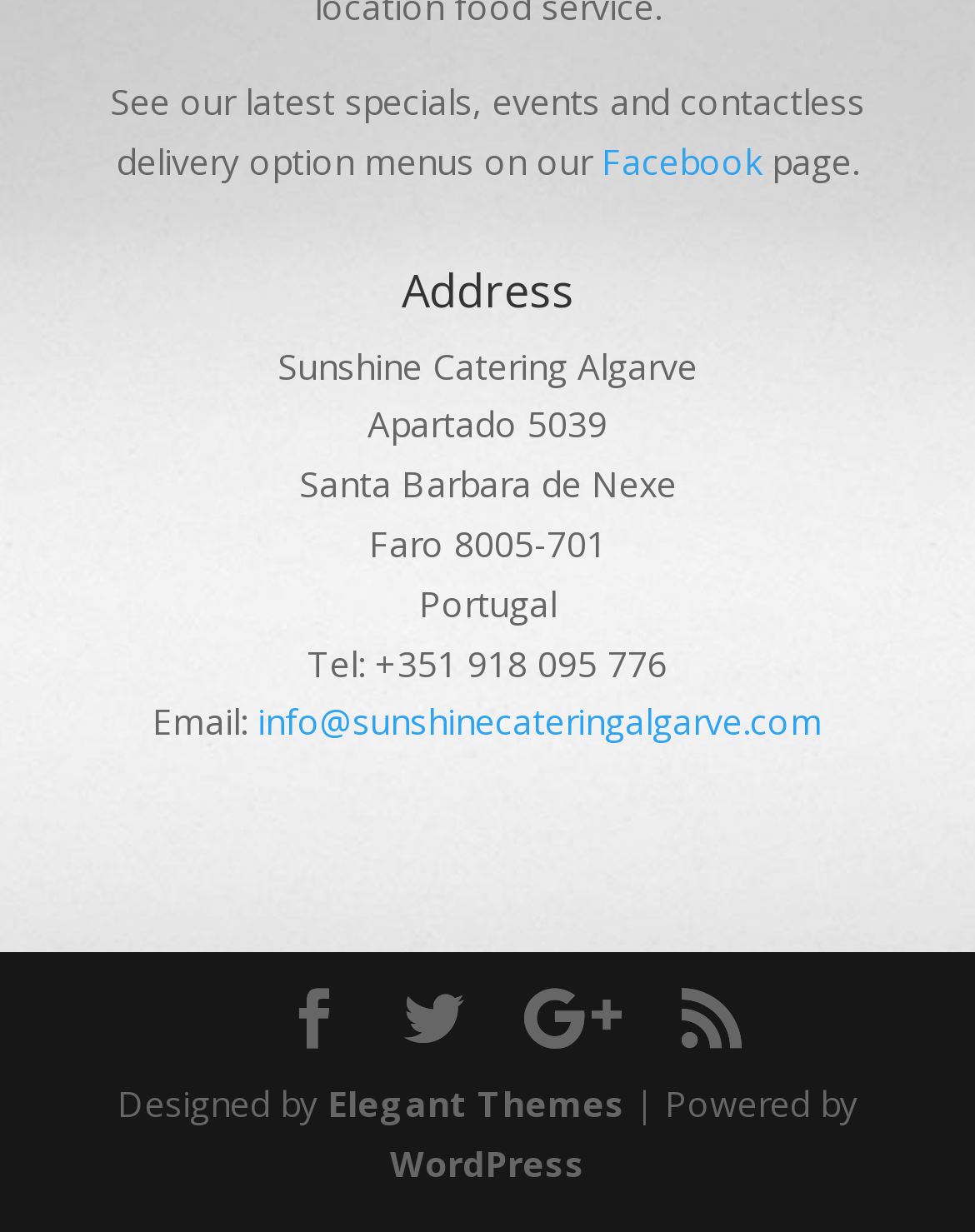Show the bounding box coordinates for the element that needs to be clicked to execute the following instruction: "View WordPress website". Provide the coordinates in the form of four float numbers between 0 and 1, i.e., [left, top, right, bottom].

[0.4, 0.925, 0.6, 0.963]